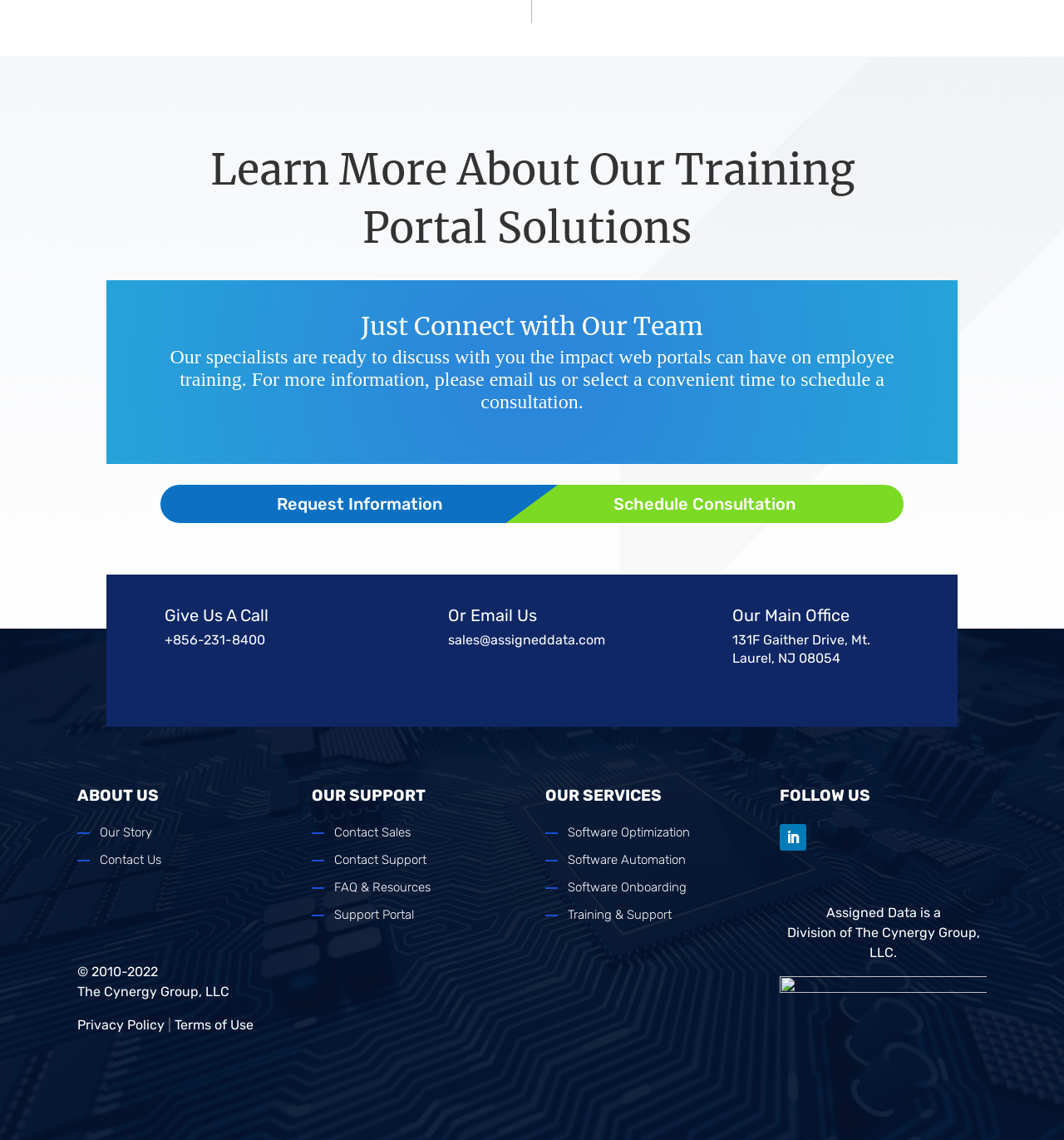With reference to the screenshot, provide a detailed response to the question below:
What is the email address to contact for more information?

I found the email address by looking at the 'Or Email Us' section, where it is listed as 'sales@assigneddata.com'.